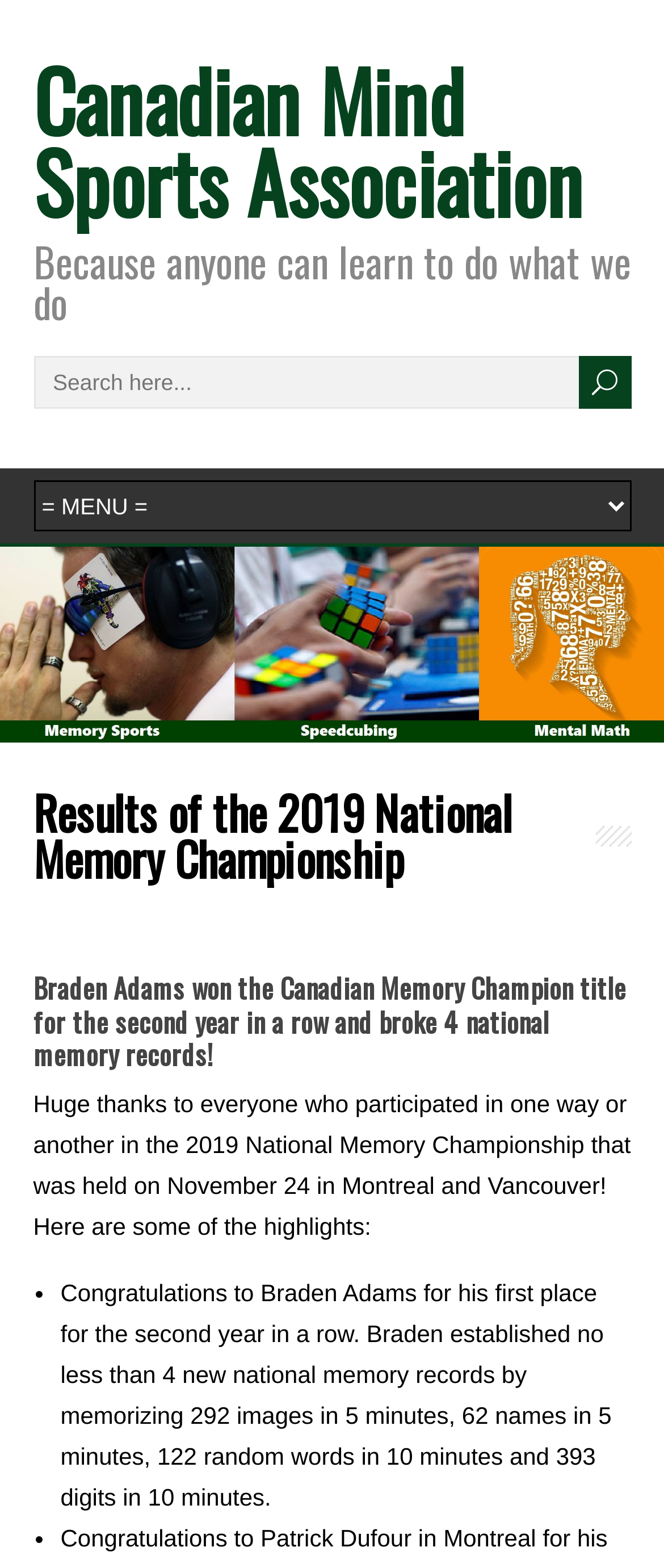Give a detailed overview of the webpage's appearance and contents.

The webpage is about the results of the 2019 National Memory Championship organized by the Canadian Mind Sports Association. At the top left, there is a link to the Canadian Mind Sports Association. Below it, there is a static text that reads "Because anyone can learn to do what we do". 

To the right of the static text, there is a search box with a placeholder text "Search here..." and a button with the letter "U" next to it. Below the search box, there is a combobox. 

On the top center of the page, there is an image of the Canadian Mind Sports Association. 

Below the image, there are two headings. The first heading reads "Results of the 2019 National Memory Championship" and the second heading reads "Braden Adams won the Canadian Memory Champion title for the second year in a row and broke 4 national memory records!". 

Following the headings, there is a paragraph of text that thanks everyone who participated in the championship and highlights some of the results. 

Below the paragraph, there is a list with two list items. The first list item congratulates Braden Adams for his first place and mentions the four national memory records he broke.